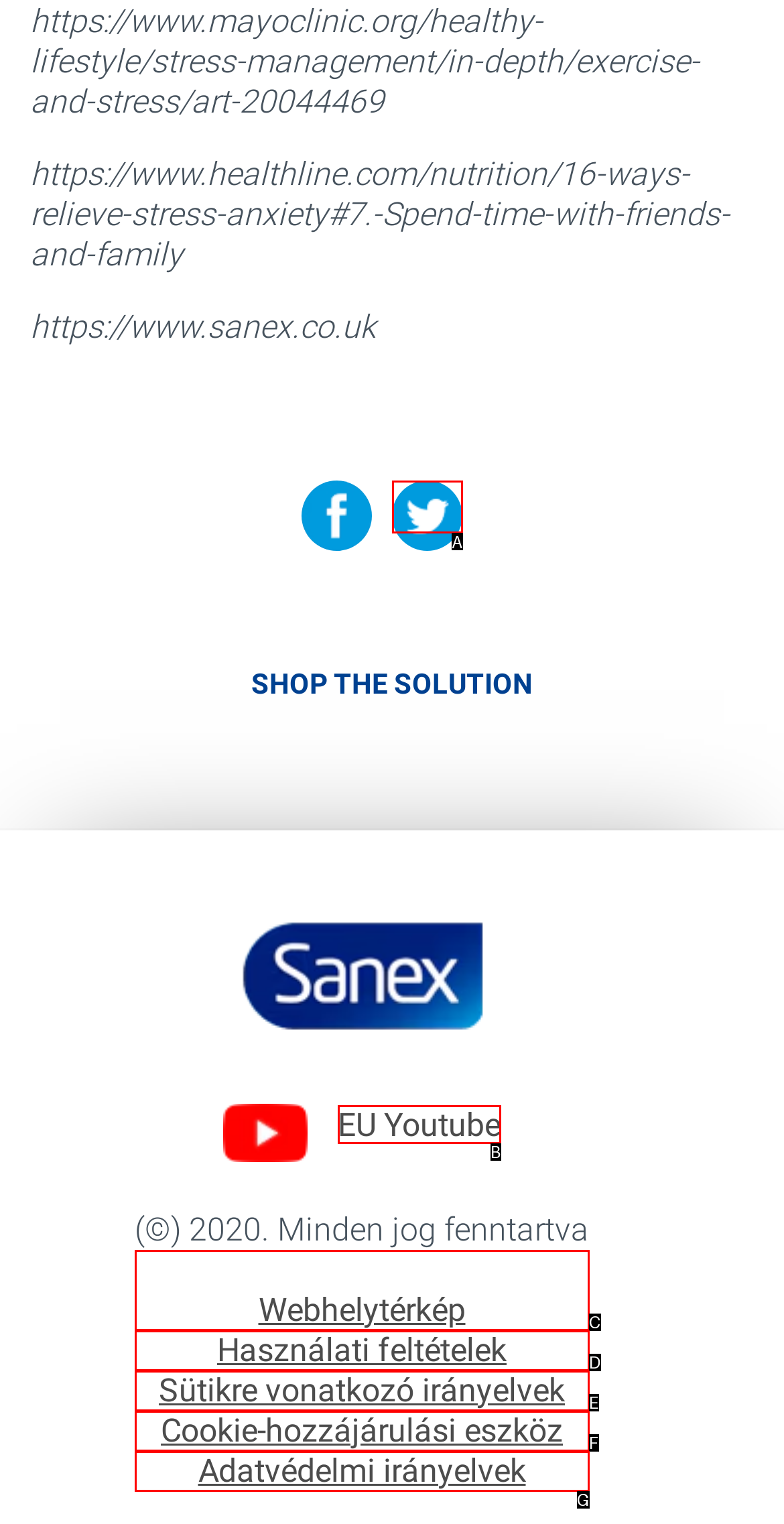From the given choices, determine which HTML element matches the description: Adatvédelmi irányelvek. Reply with the appropriate letter.

G